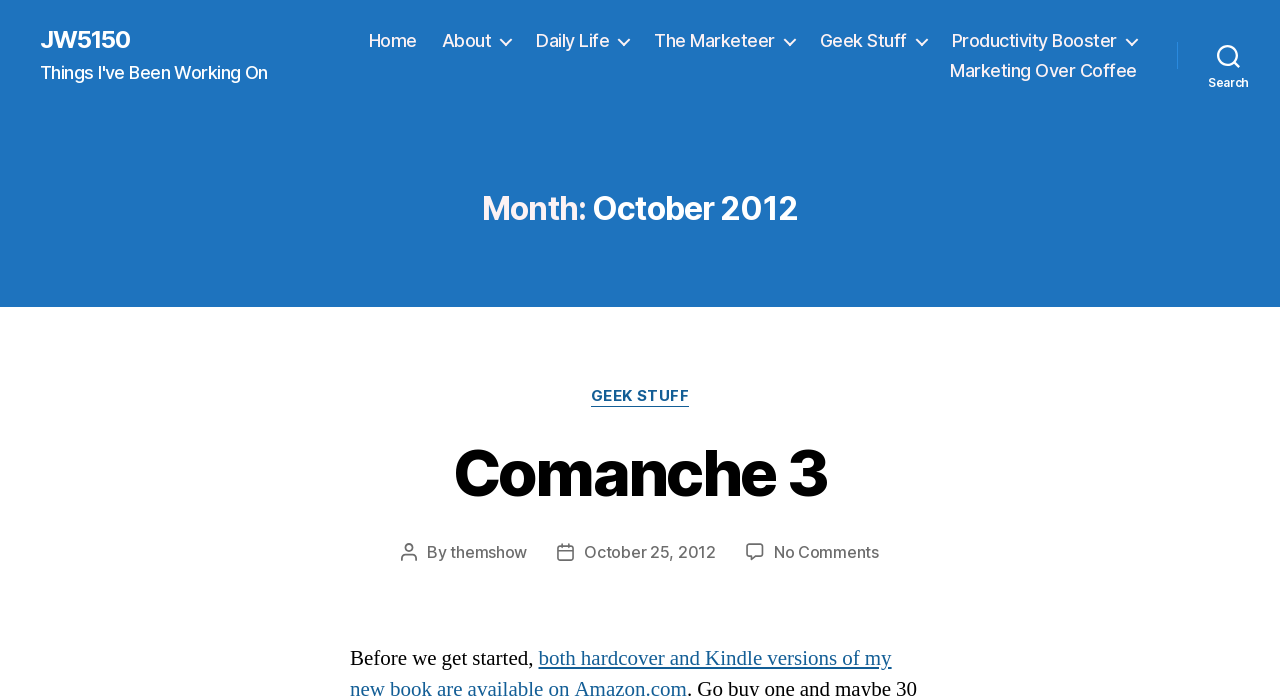Answer the following in one word or a short phrase: 
What is the category of the blog post?

GEEK STUFF